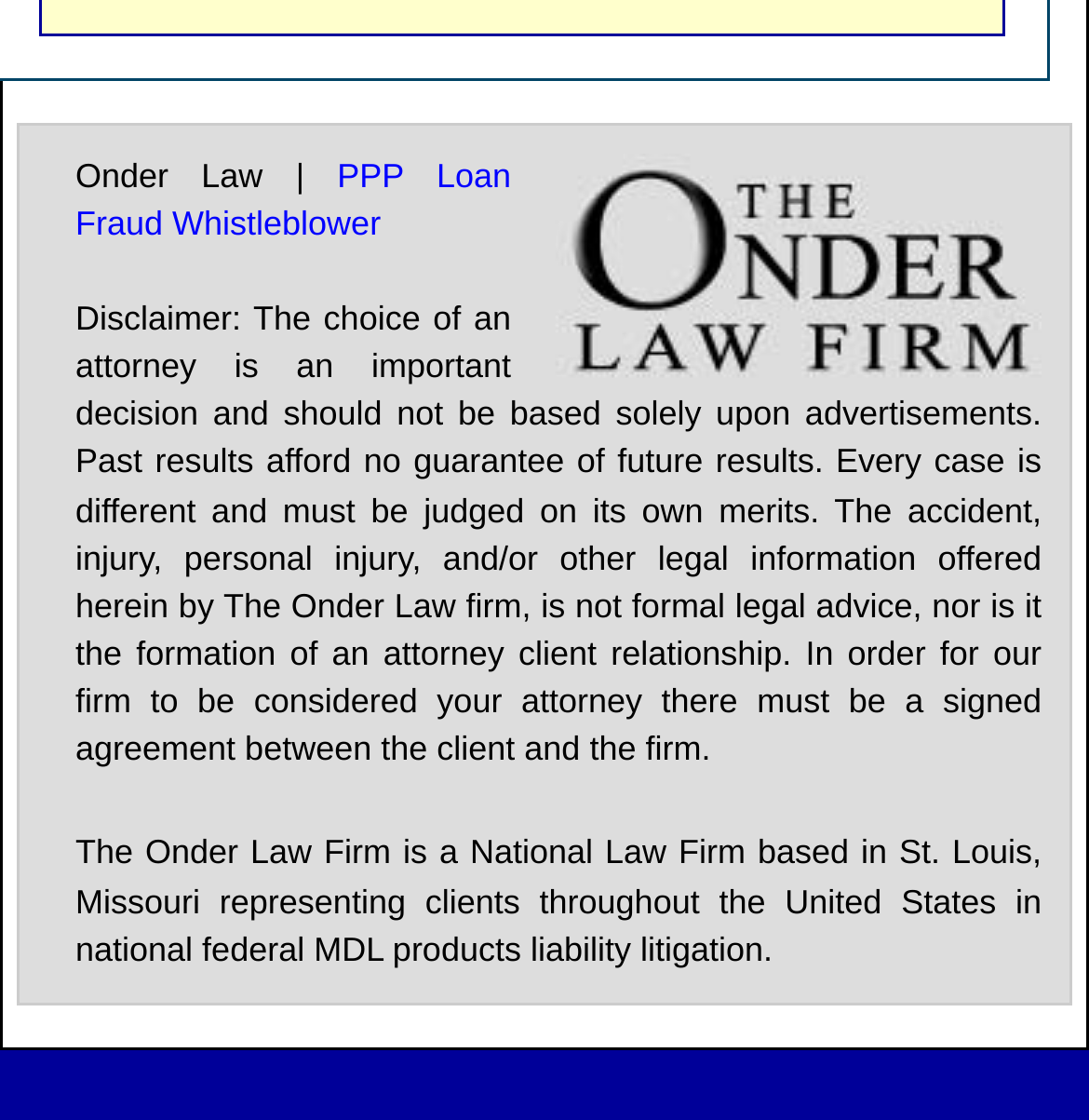Respond to the following question using a concise word or phrase: 
What is the location of the law firm?

St. Louis, Missouri